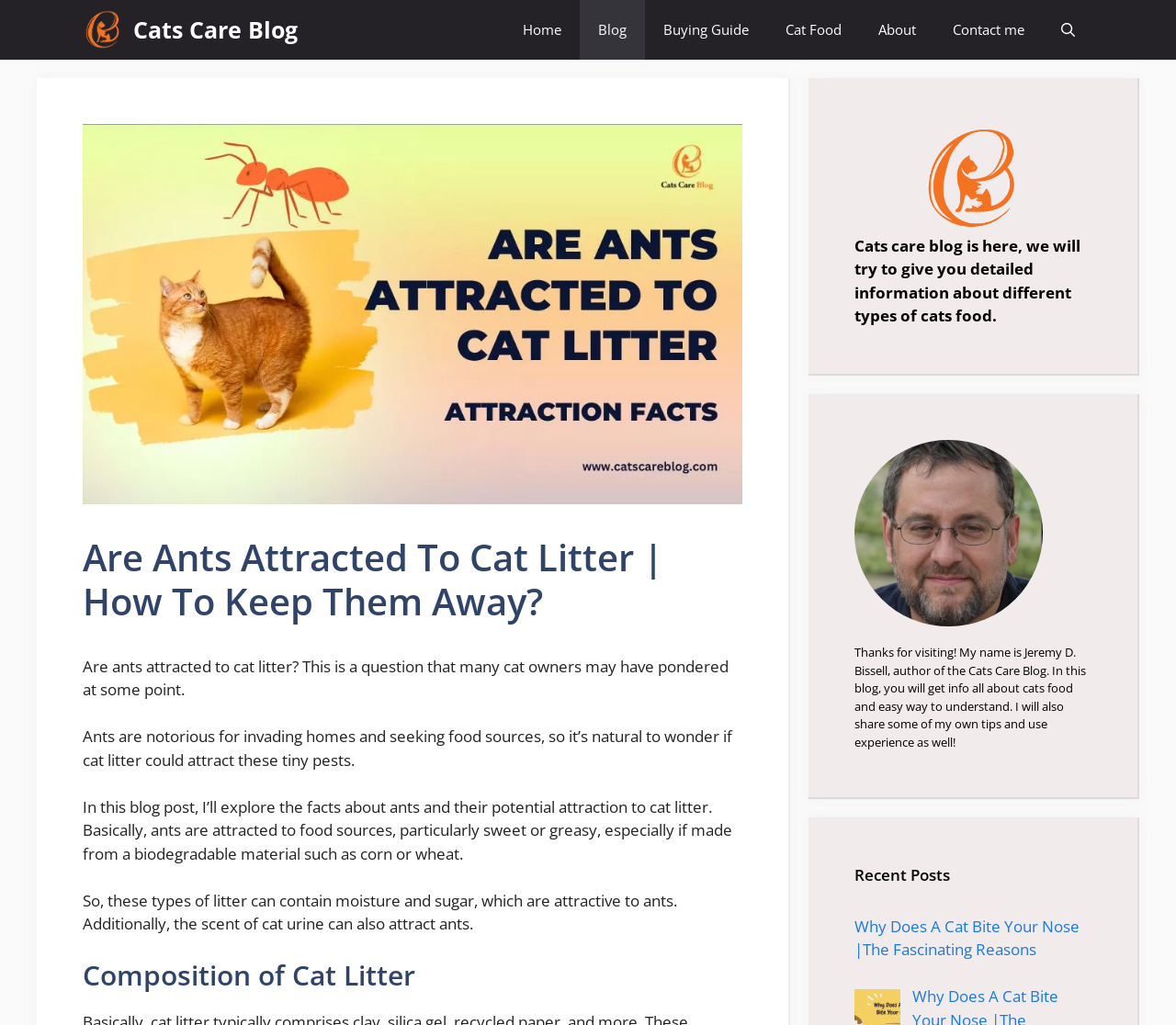Specify the bounding box coordinates (top-left x, top-left y, bottom-right x, bottom-right y) of the UI element in the screenshot that matches this description: title="Cats Care Blog"

[0.07, 0.0, 0.105, 0.058]